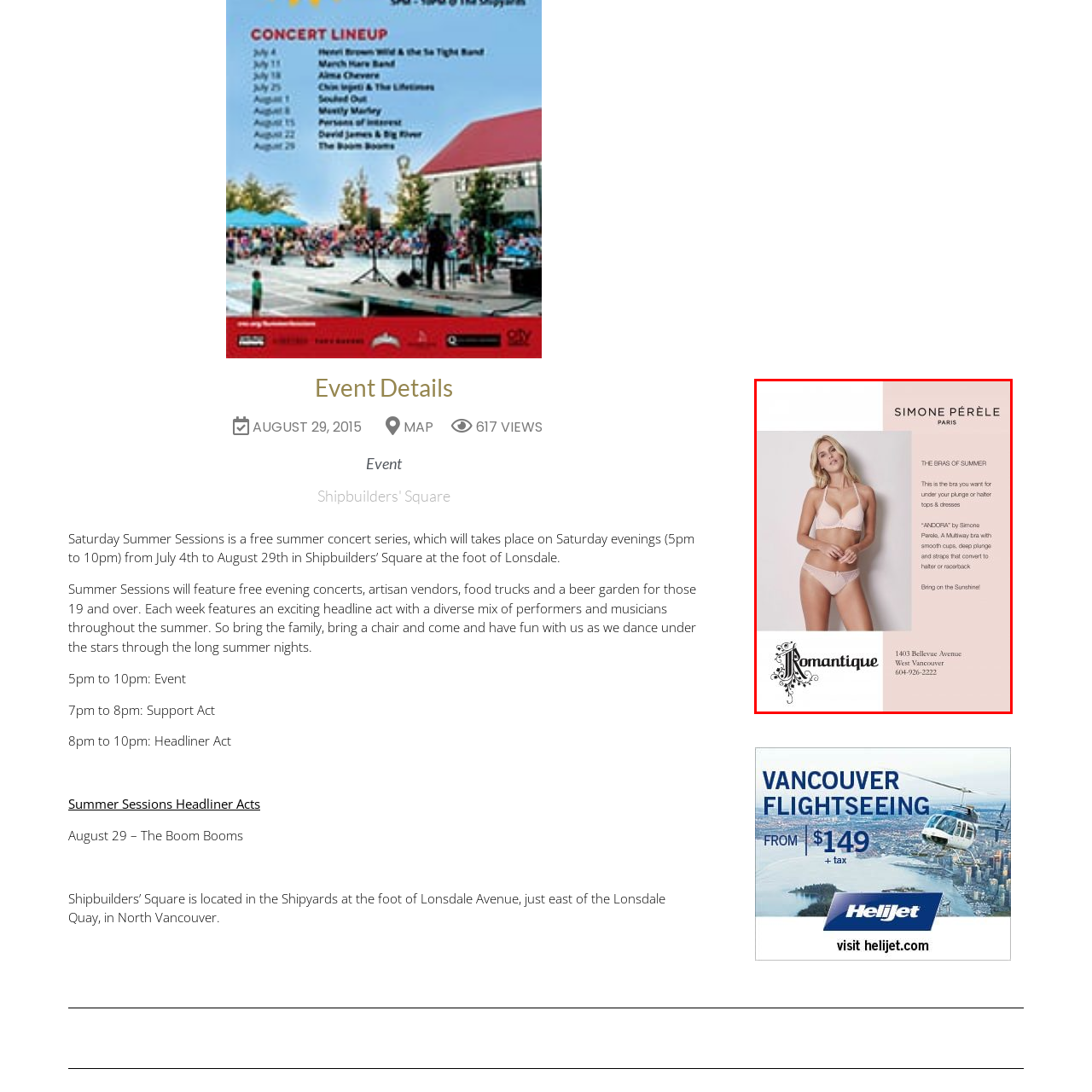Describe fully the image that is contained within the red bounding box.

The image showcases a promotional advertisement for the "Andora" bra by Simone Pérèle, a Parisian lingerie brand. It features a model wearing the bra, which is designed for versatility under plunge or halter tops and dresses. The advertisement emphasizes the bra's smooth cups and its multiway straps that can be converted for different styles. The elegant design of the lingerie is highlighted, embodying a summer aesthetic that invites warmth and brightness. 

At the bottom of the image, there is a logo for "Romantique," a boutique located at 1403 Bellevue Avenue in West Vancouver, along with the store's contact number. The text invites consumers to embrace the sunny season with this stylish undergarment.